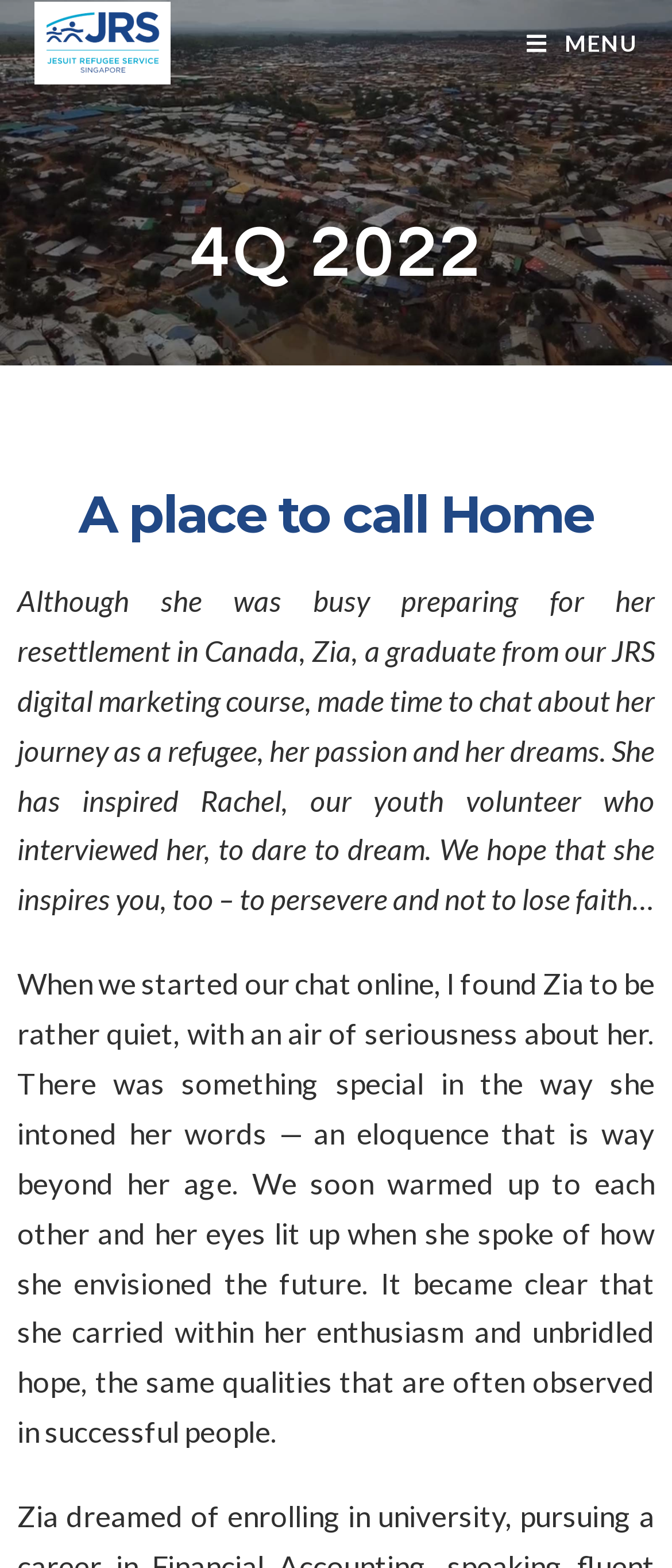Please answer the following question using a single word or phrase: 
Who interviewed Zia?

Rachel